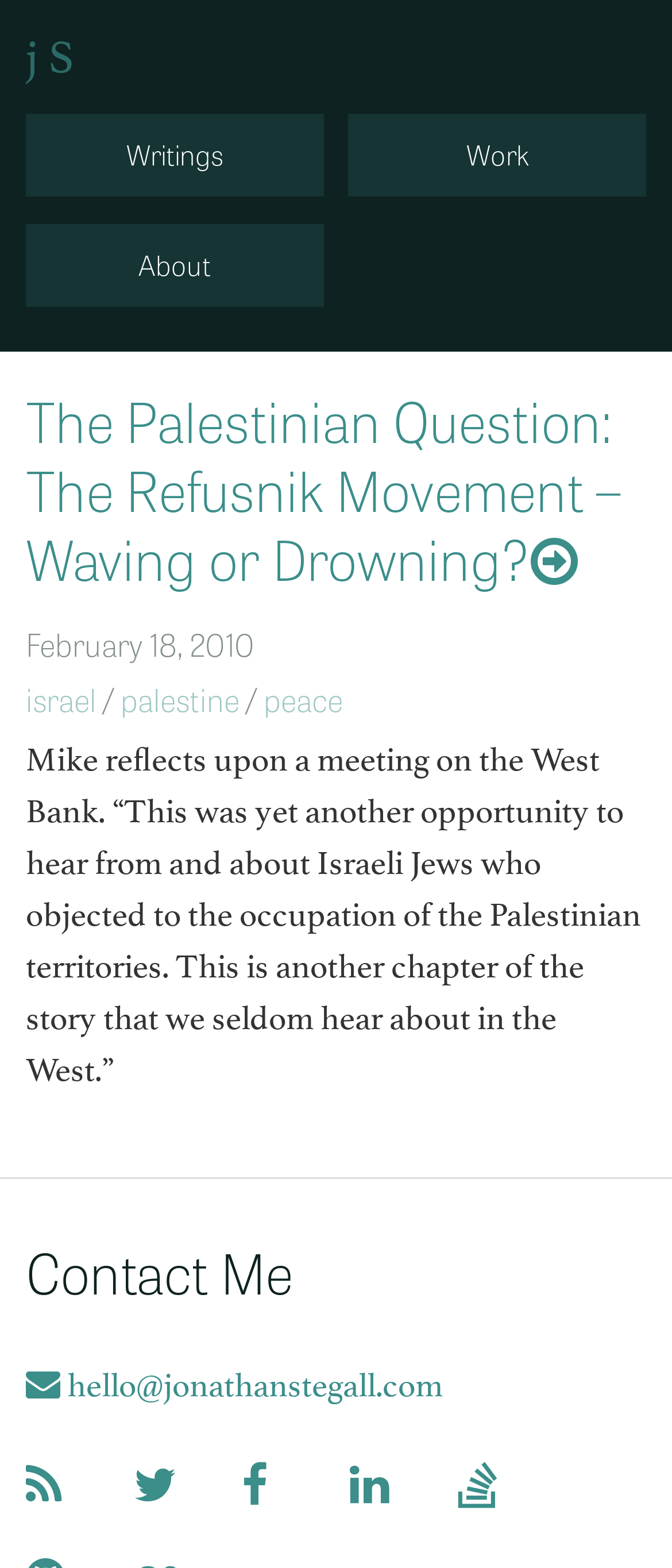Find the bounding box coordinates for the HTML element described in this sentence: "j S". Provide the coordinates as four float numbers between 0 and 1, in the format [left, top, right, bottom].

[0.038, 0.011, 0.11, 0.054]